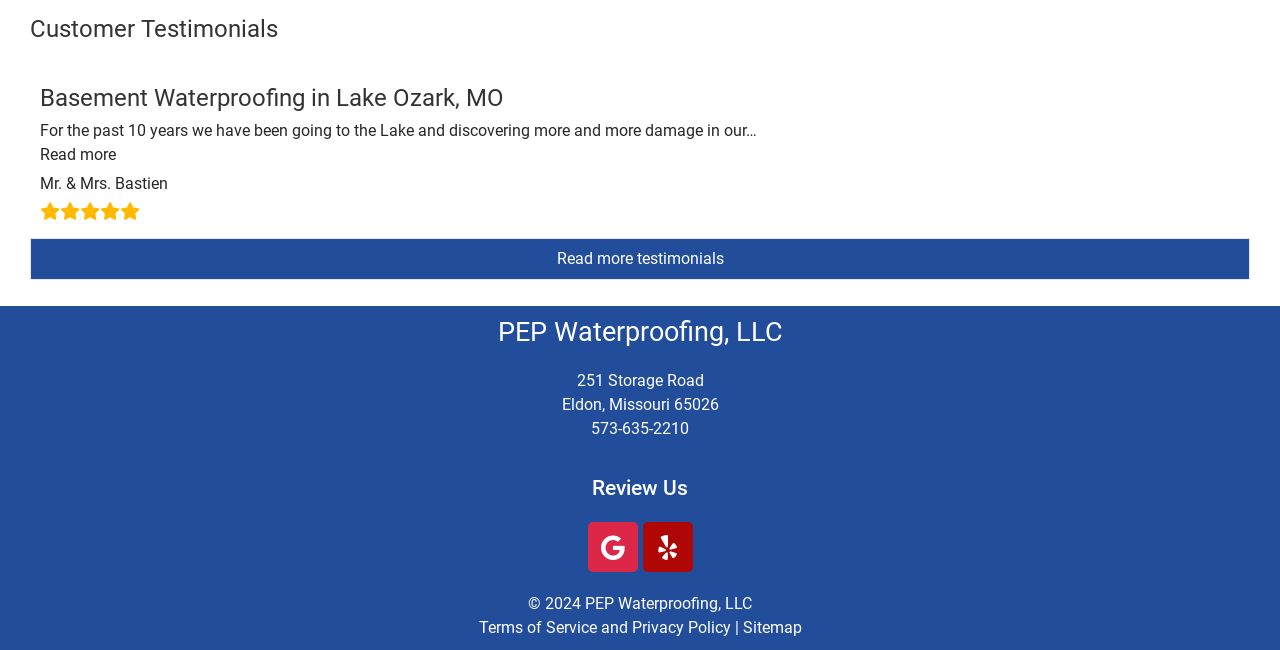What is the address of the company?
Provide a concise answer using a single word or phrase based on the image.

251 Storage Road, Eldon, Missouri 65026